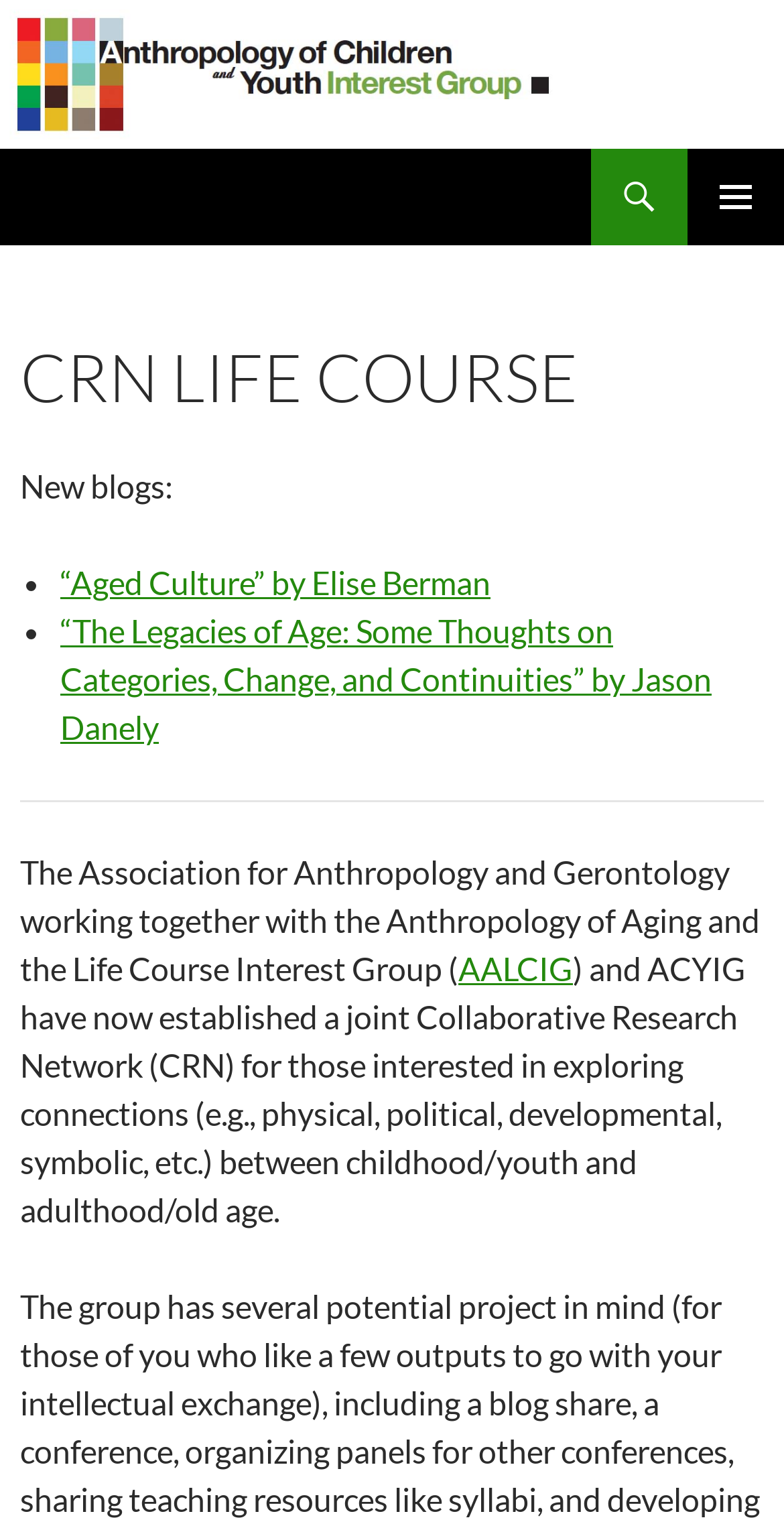Respond with a single word or phrase:
How many blog posts are listed?

2